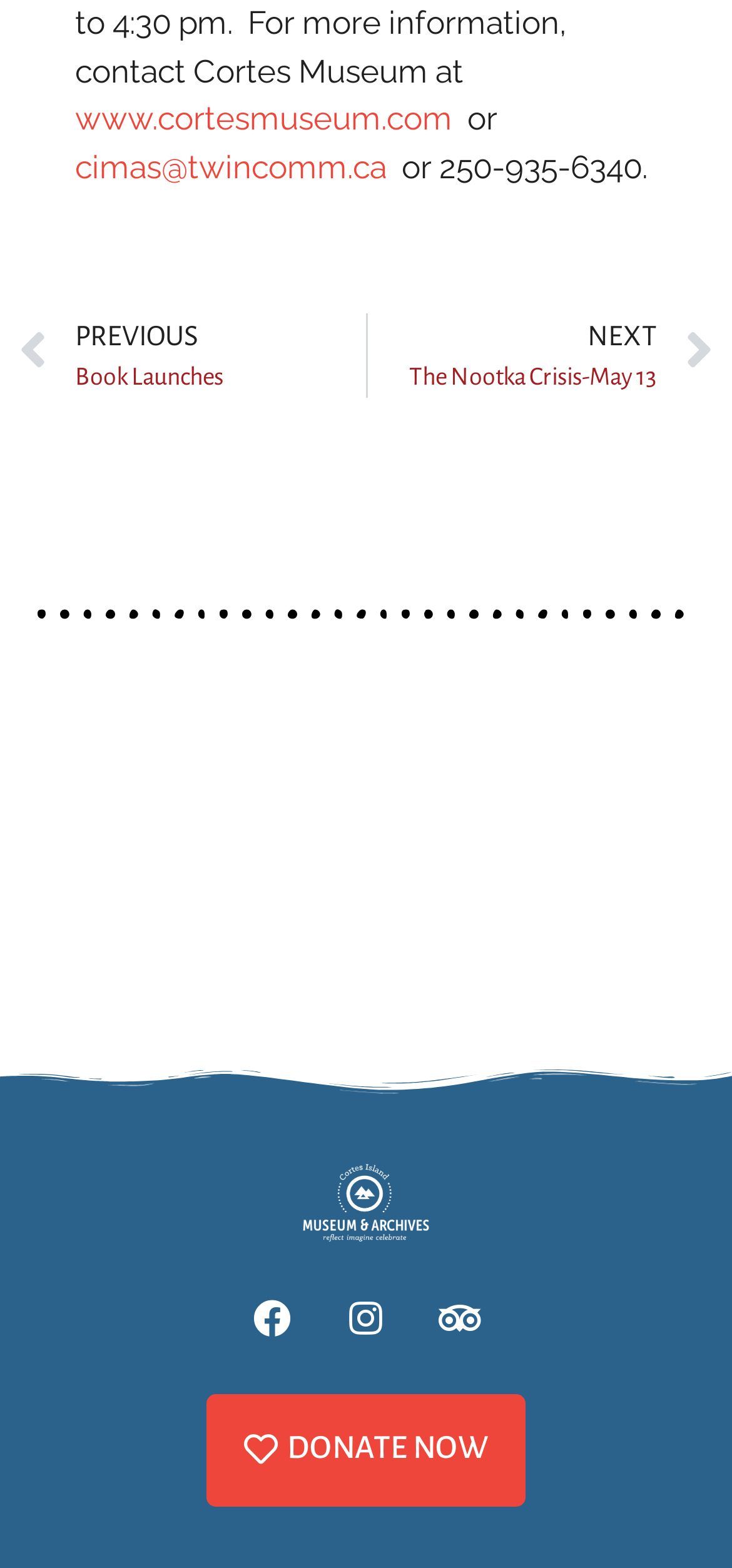Locate the bounding box coordinates for the element described below: "Facebook". The coordinates must be four float values between 0 and 1, formatted as [left, top, right, bottom].

[0.321, 0.818, 0.423, 0.866]